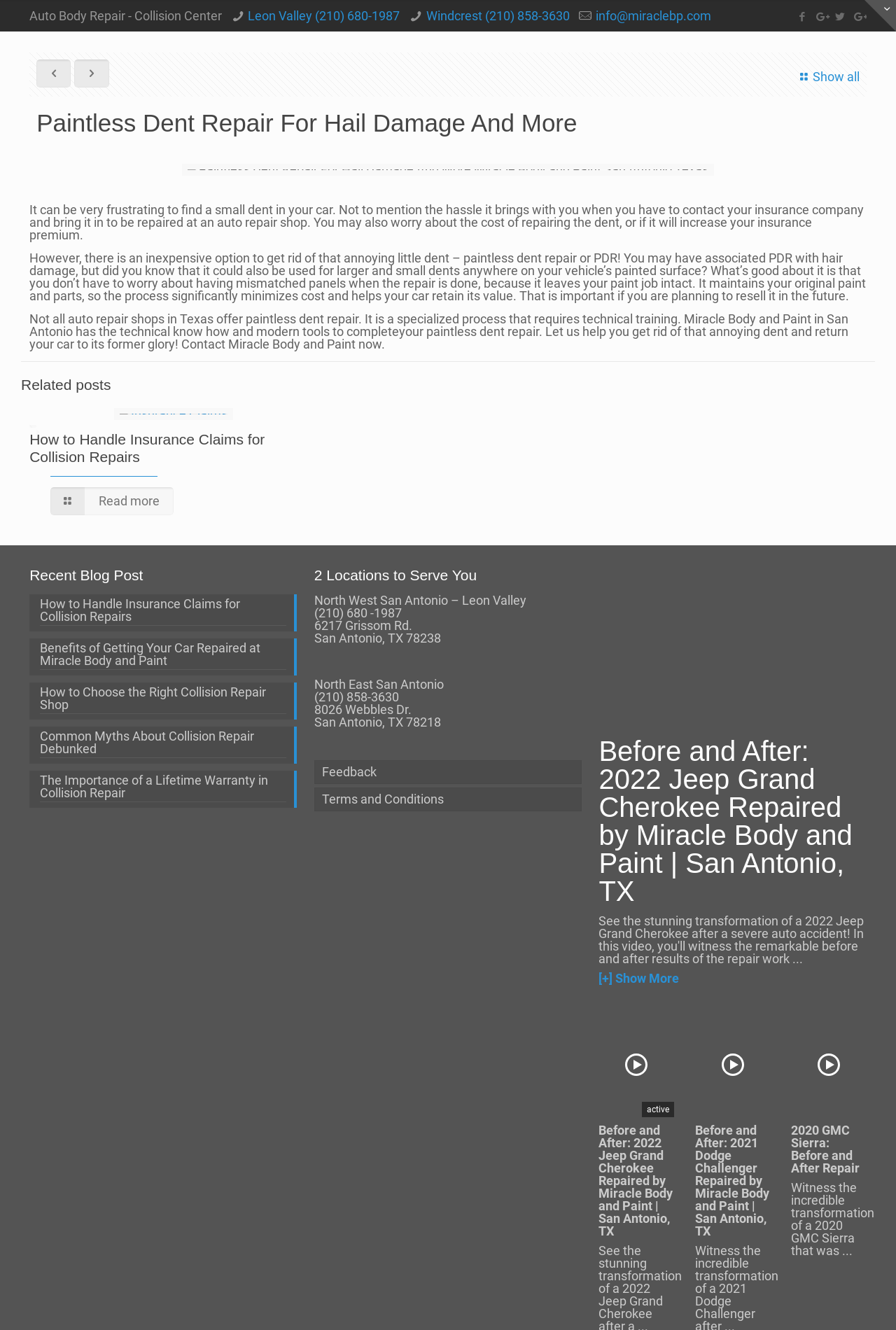Locate the bounding box coordinates of the element that needs to be clicked to carry out the instruction: "View the 'Before and After: 2022 Jeep Grand Cherokee Repaired by Miracle Body and Paint | San Antonio, TX' image". The coordinates should be given as four float numbers ranging from 0 to 1, i.e., [left, top, right, bottom].

[0.668, 0.761, 0.752, 0.84]